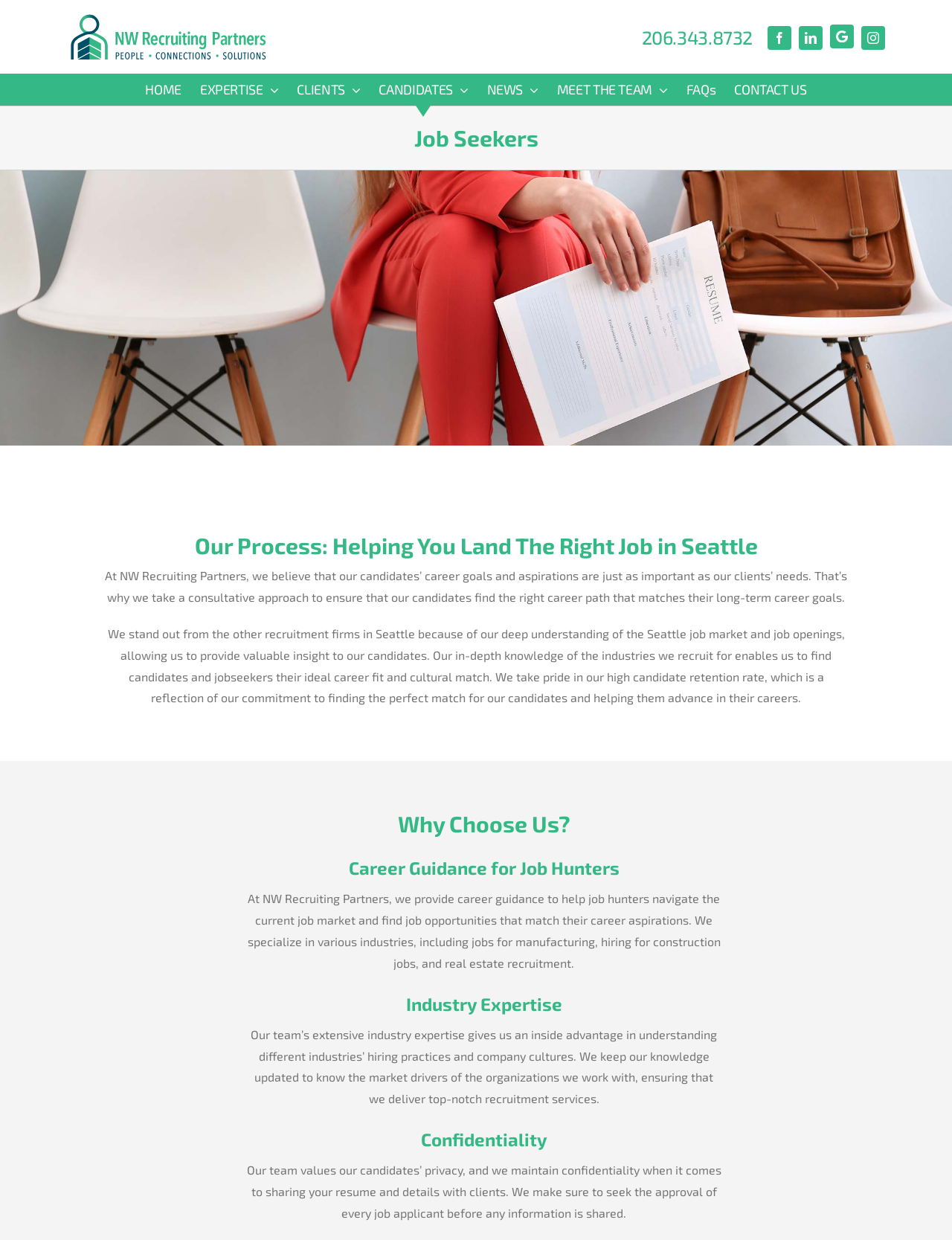Highlight the bounding box coordinates of the element that should be clicked to carry out the following instruction: "Learn about the recruitment process". The coordinates must be given as four float numbers ranging from 0 to 1, i.e., [left, top, right, bottom].

[0.109, 0.428, 0.891, 0.452]